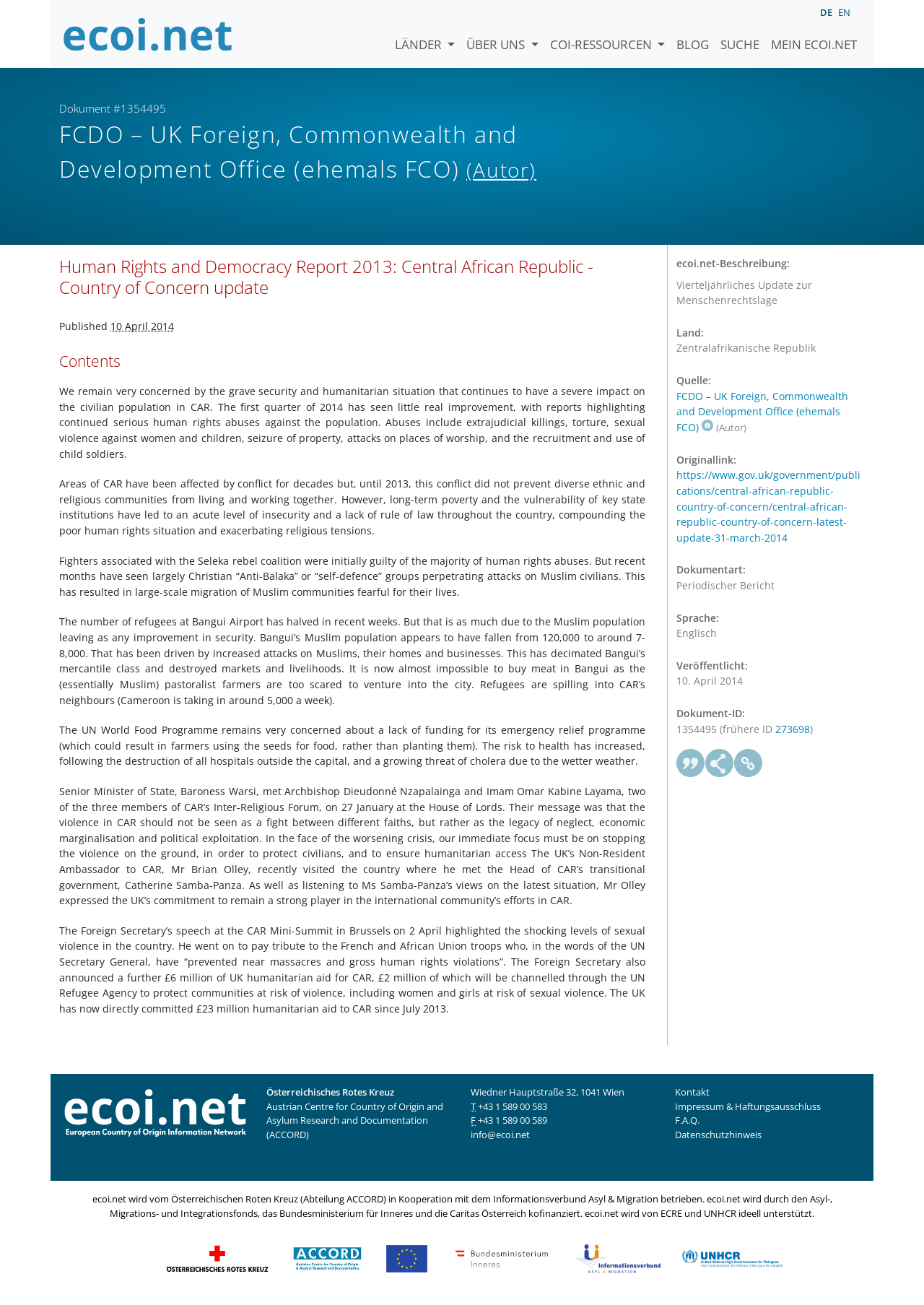Using the element description: "title="Informationsverbund Asyl & Migration"", determine the bounding box coordinates for the specified UI element. The coordinates should be four float numbers between 0 and 1, [left, top, right, bottom].

[0.622, 0.959, 0.714, 0.969]